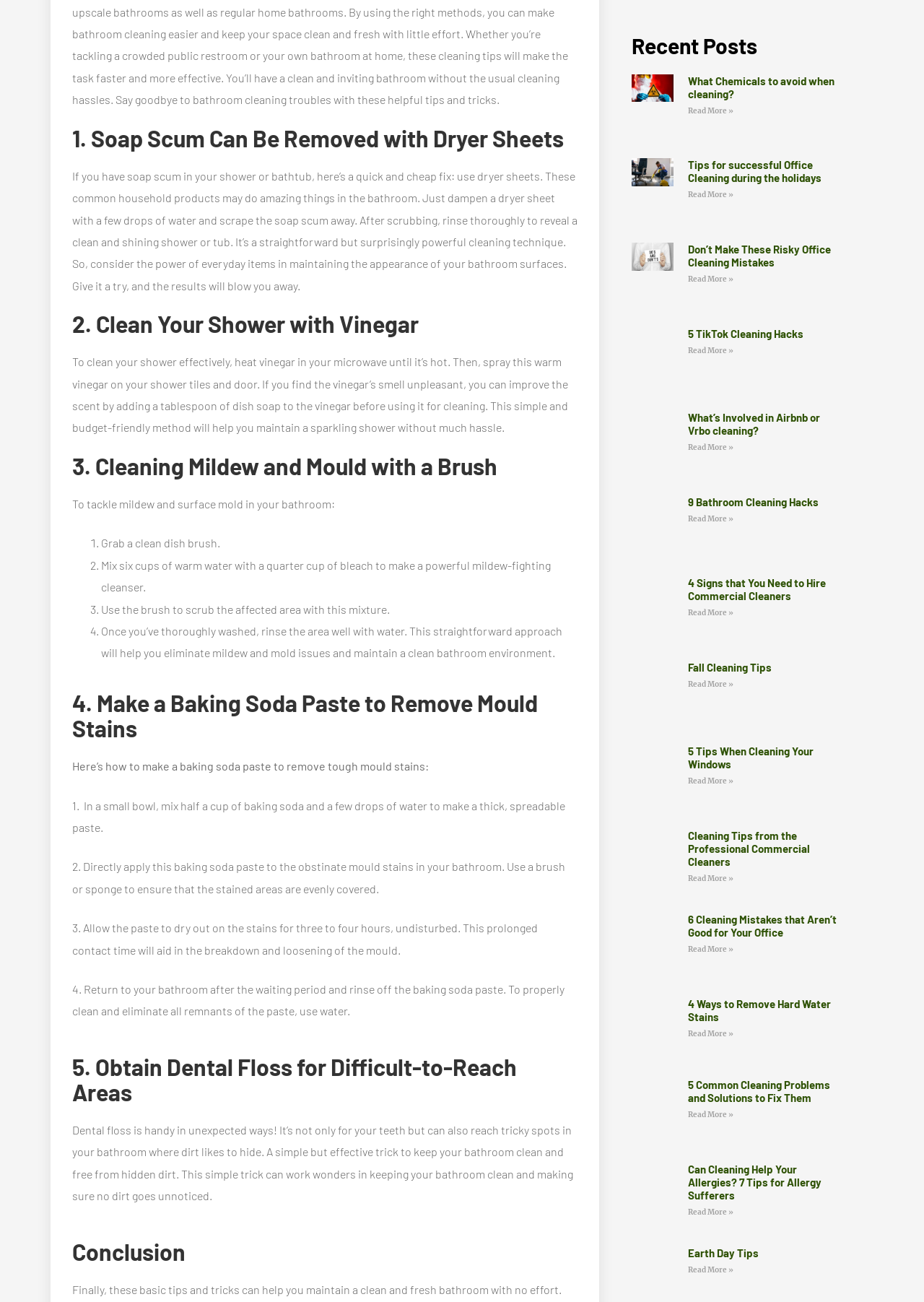What is the first method to remove soap scum?
Based on the image content, provide your answer in one word or a short phrase.

Dryer sheets